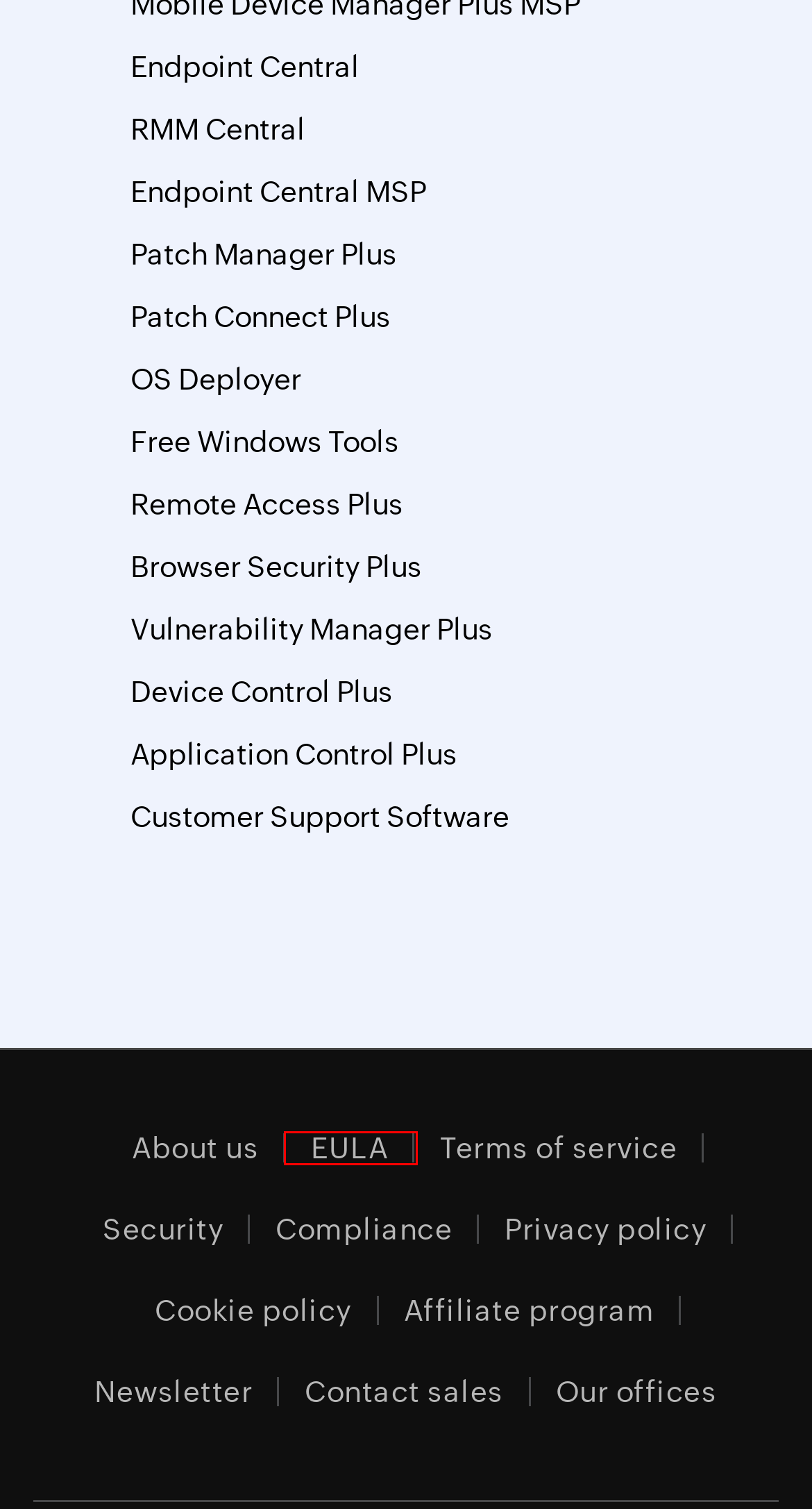You are looking at a screenshot of a webpage with a red bounding box around an element. Determine the best matching webpage description for the new webpage resulting from clicking the element in the red bounding box. Here are the descriptions:
A. MSP Software for Endpoint Management - ManageEngine Endpoint Central MSP
B. ManageEngine - End User License Agreement
C. 2024 - Newsletter | Newsletter
D. Zoho Assist | Remote Access Software | Free Remote Support Software
E. Device Control Software & Solution - ManageEngine Device Control Plus
F. ManageEngine - Contact Us
G. ManageEngine Presales
H. Application Control Software | Application Control System - ManageEngine Application Control Plus

B